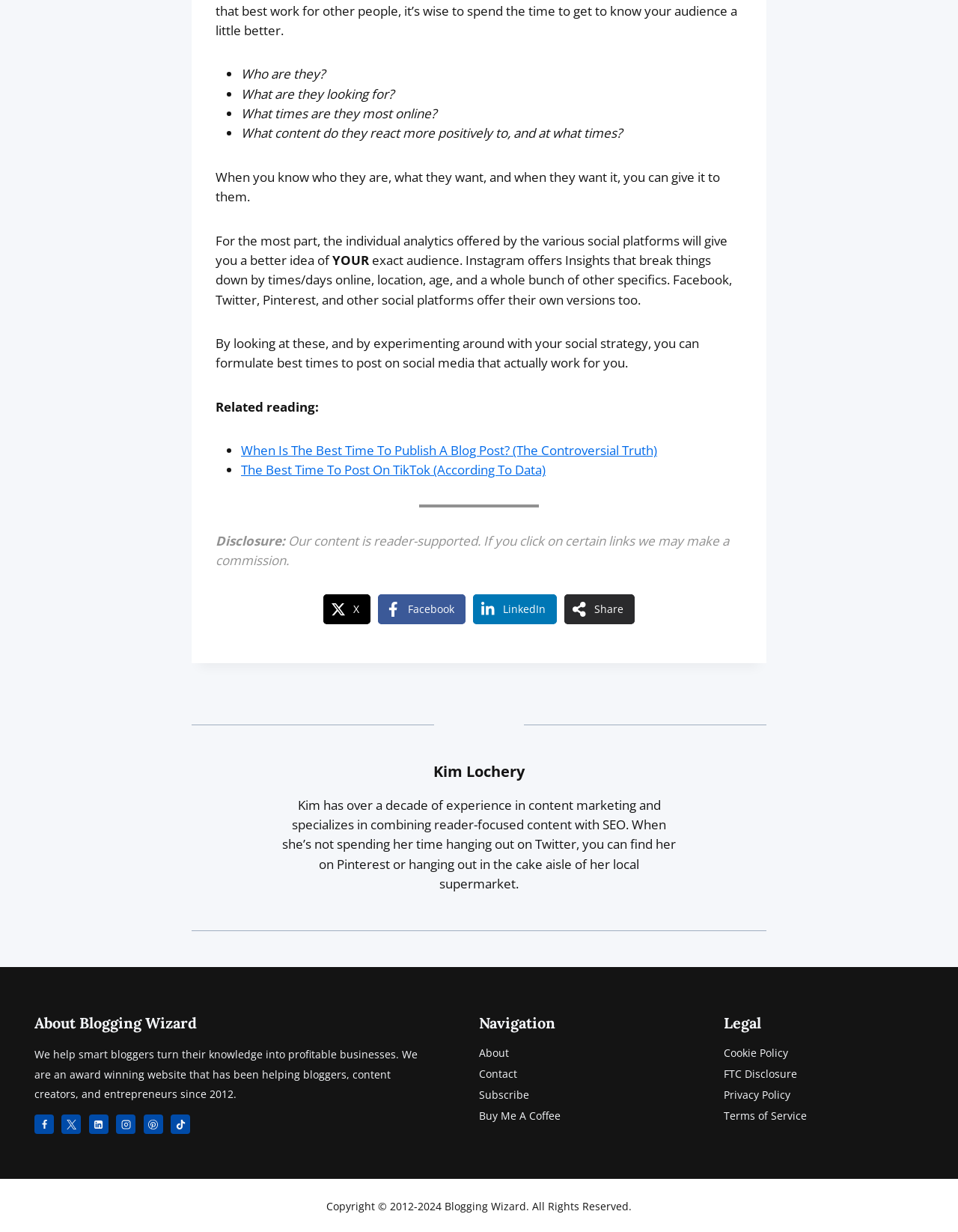What is the main topic of this webpage? Examine the screenshot and reply using just one word or a brief phrase.

Social media analytics